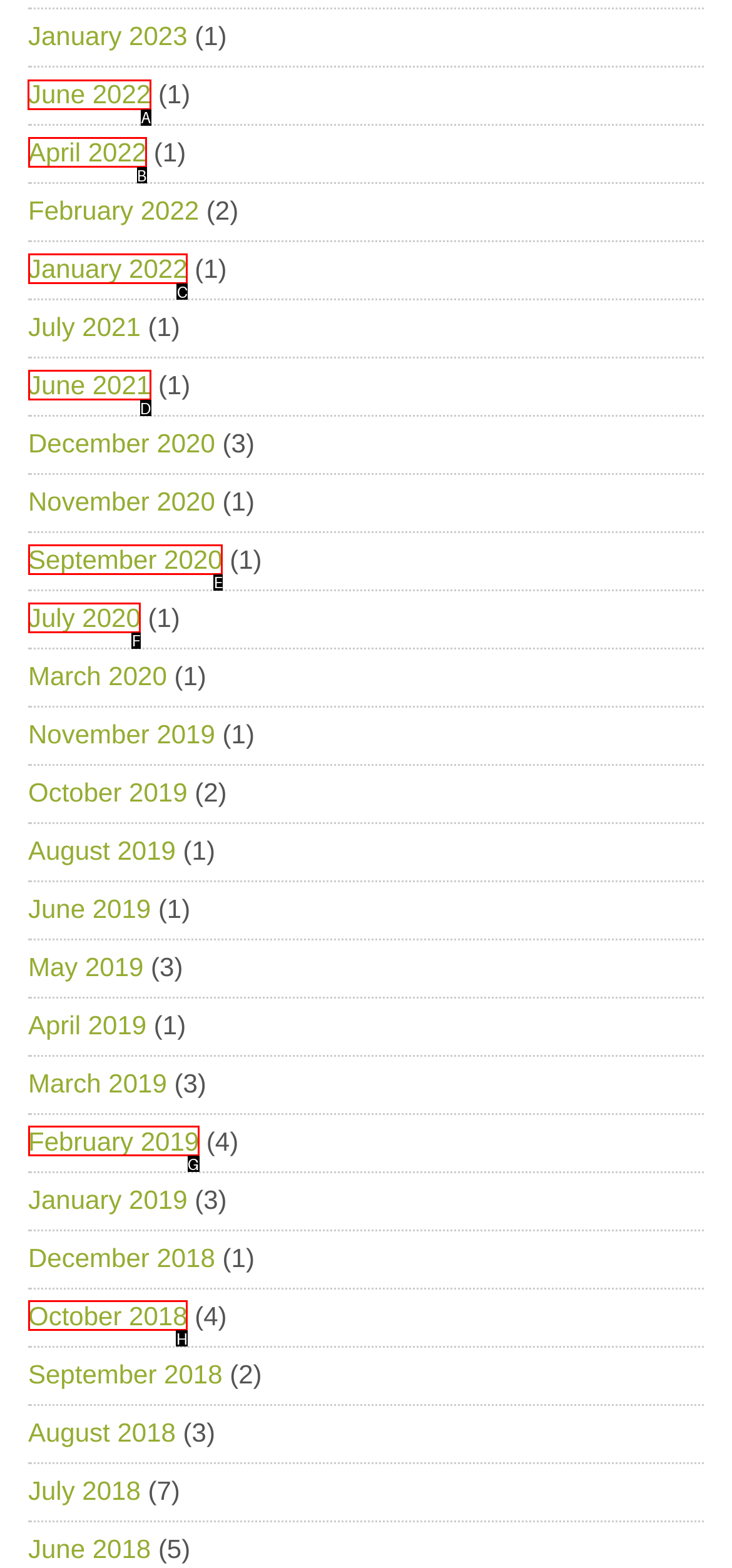For the given instruction: View June 2022, determine which boxed UI element should be clicked. Answer with the letter of the corresponding option directly.

A